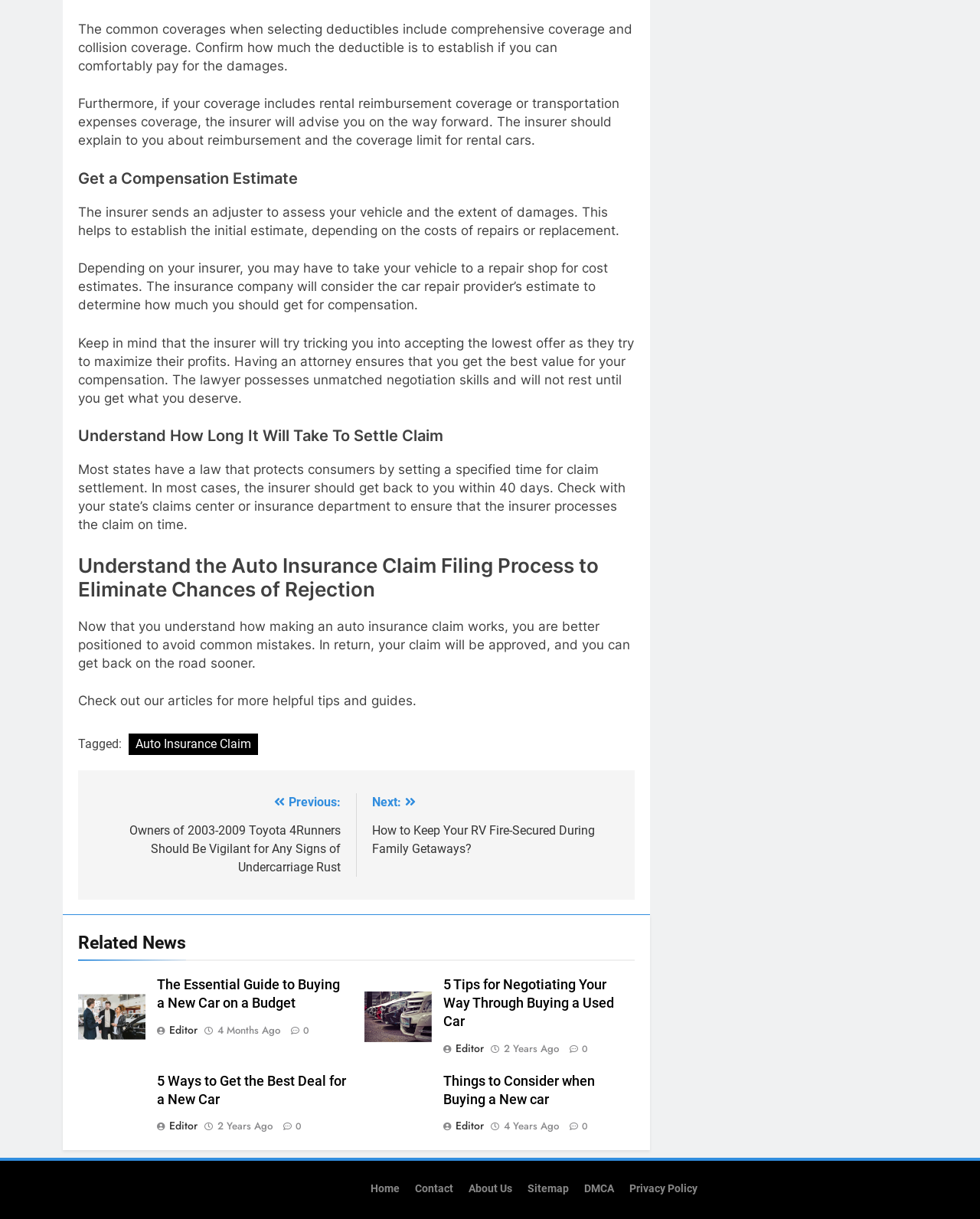Why is it important to have an attorney when making an auto insurance claim?
Answer with a single word or short phrase according to what you see in the image.

To get the best value for compensation